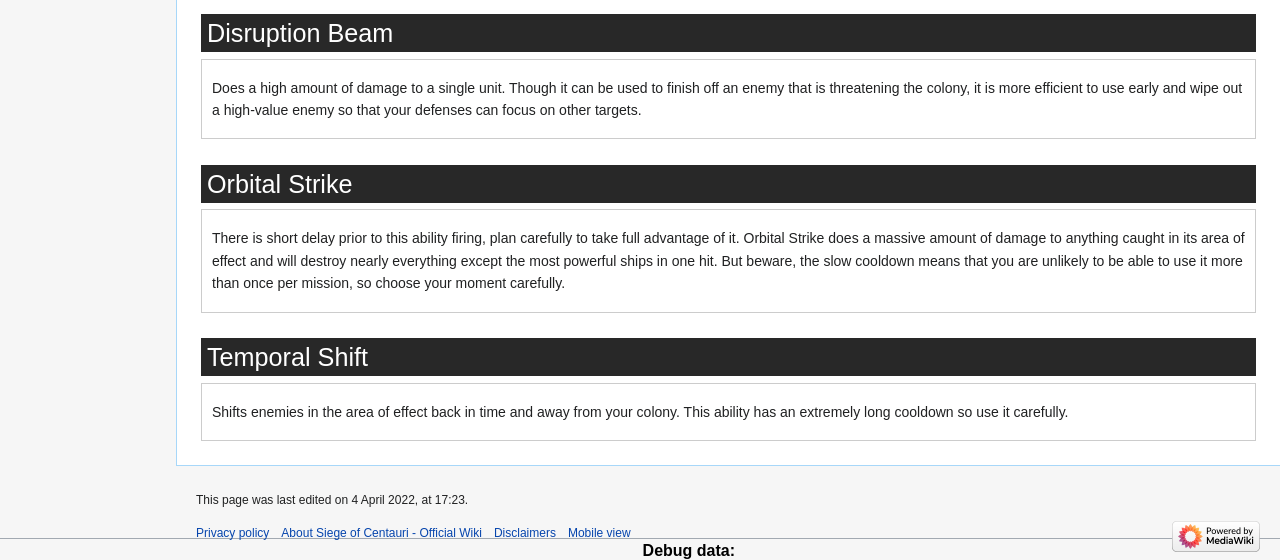Using the provided description: "alt="Powered by MediaWiki"", find the bounding box coordinates of the corresponding UI element. The output should be four float numbers between 0 and 1, in the format [left, top, right, bottom].

[0.916, 0.944, 0.984, 0.969]